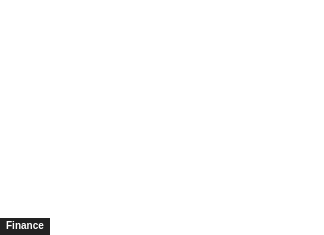What is the purpose of the surrounding links or headings?
Please ensure your answer is as detailed and informative as possible.

The purpose of the surrounding links or headings is 'to enhance navigation' because the caption states that they draw attention to different financial topics or posts, which implies that they are intended to help users find related information more easily.